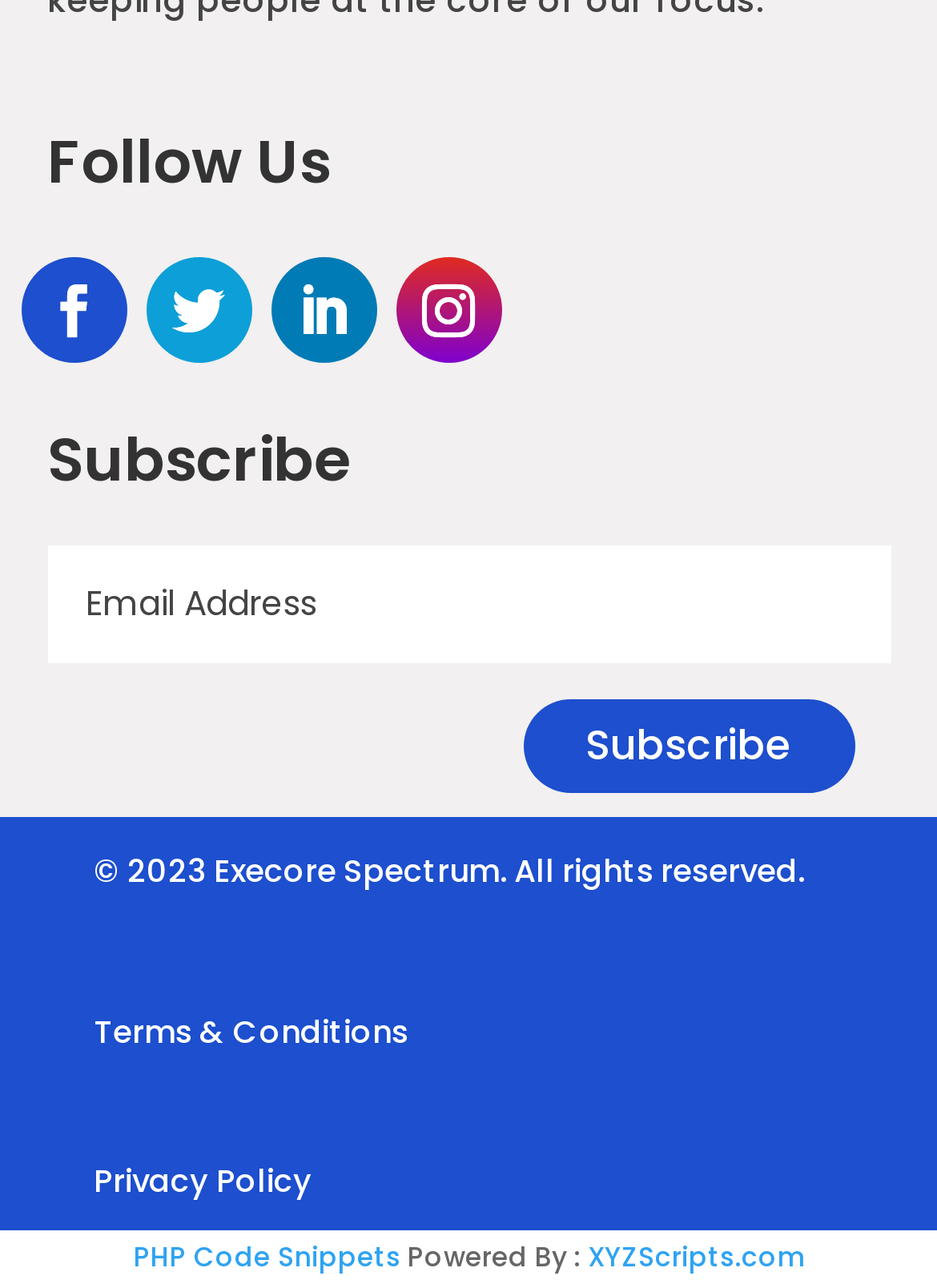Find the bounding box coordinates of the clickable element required to execute the following instruction: "Go to XYZScripts.com". Provide the coordinates as four float numbers between 0 and 1, i.e., [left, top, right, bottom].

[0.627, 0.961, 0.858, 0.991]